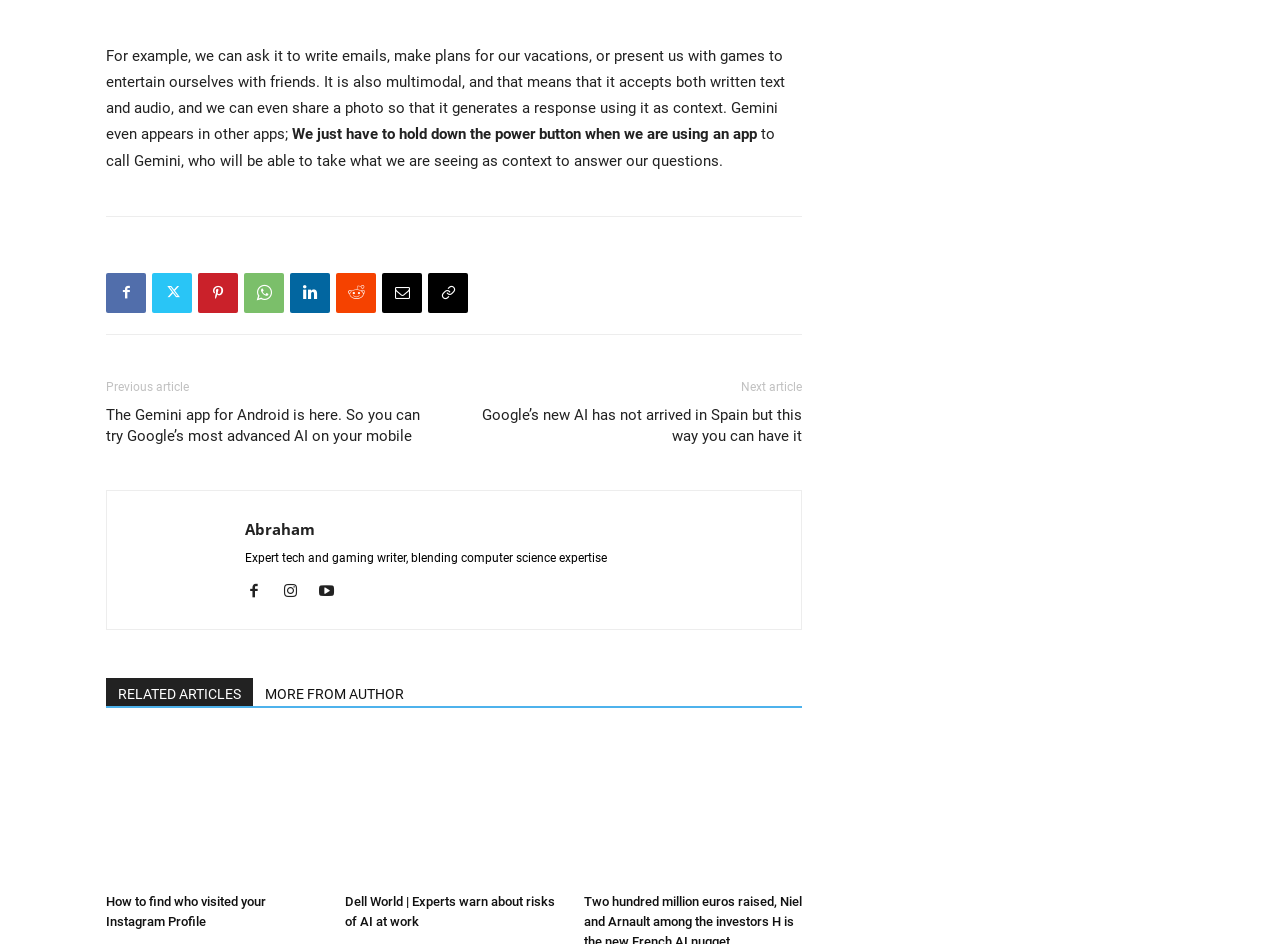Locate the bounding box coordinates of the clickable element to fulfill the following instruction: "Read the previous article". Provide the coordinates as four float numbers between 0 and 1 in the format [left, top, right, bottom].

[0.083, 0.402, 0.148, 0.417]